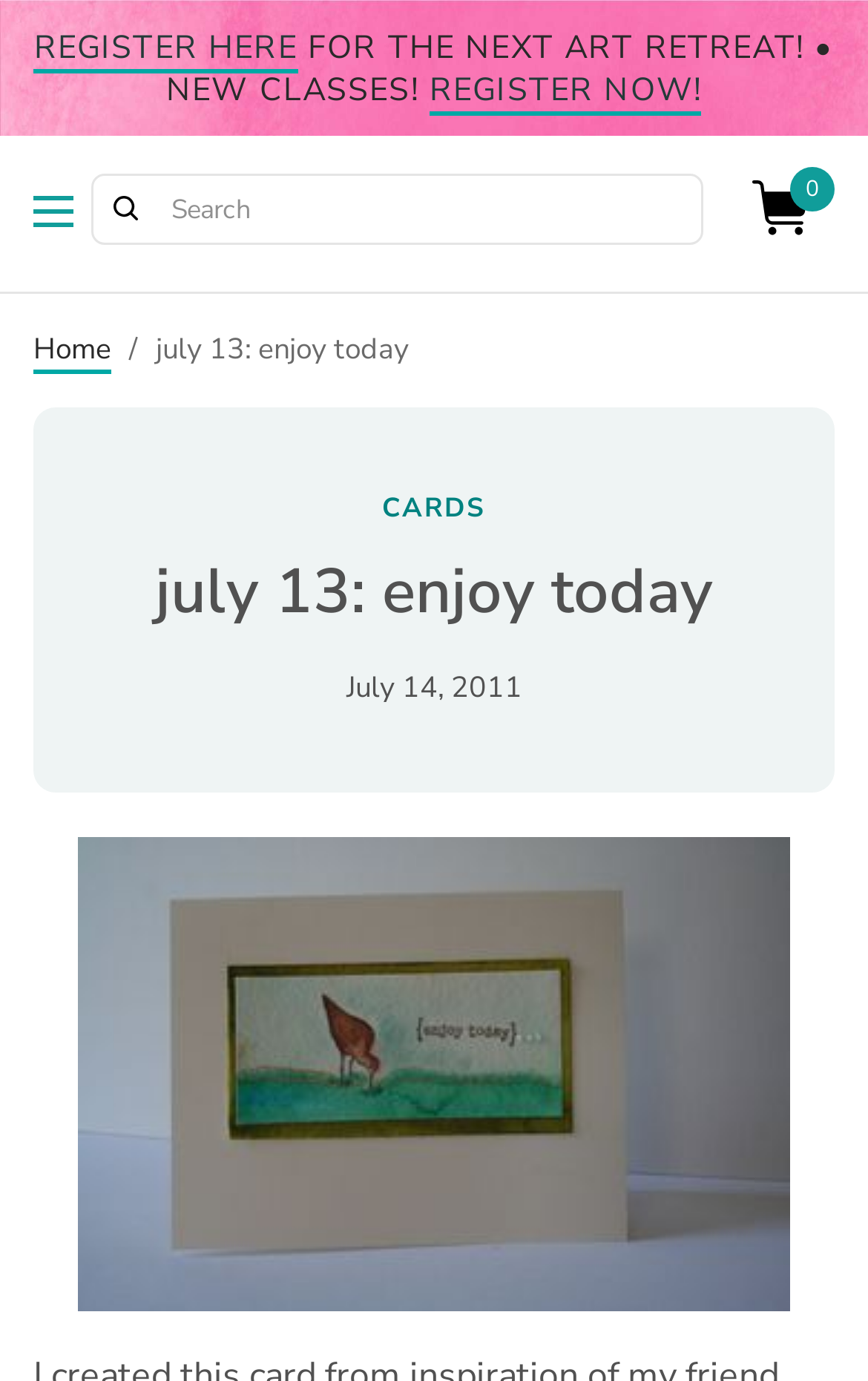How many search results are shown?
Kindly give a detailed and elaborate answer to the question.

The search box is present on the webpage, but there are no search results shown. The text '0' is displayed next to the search box, indicating that there are no results.